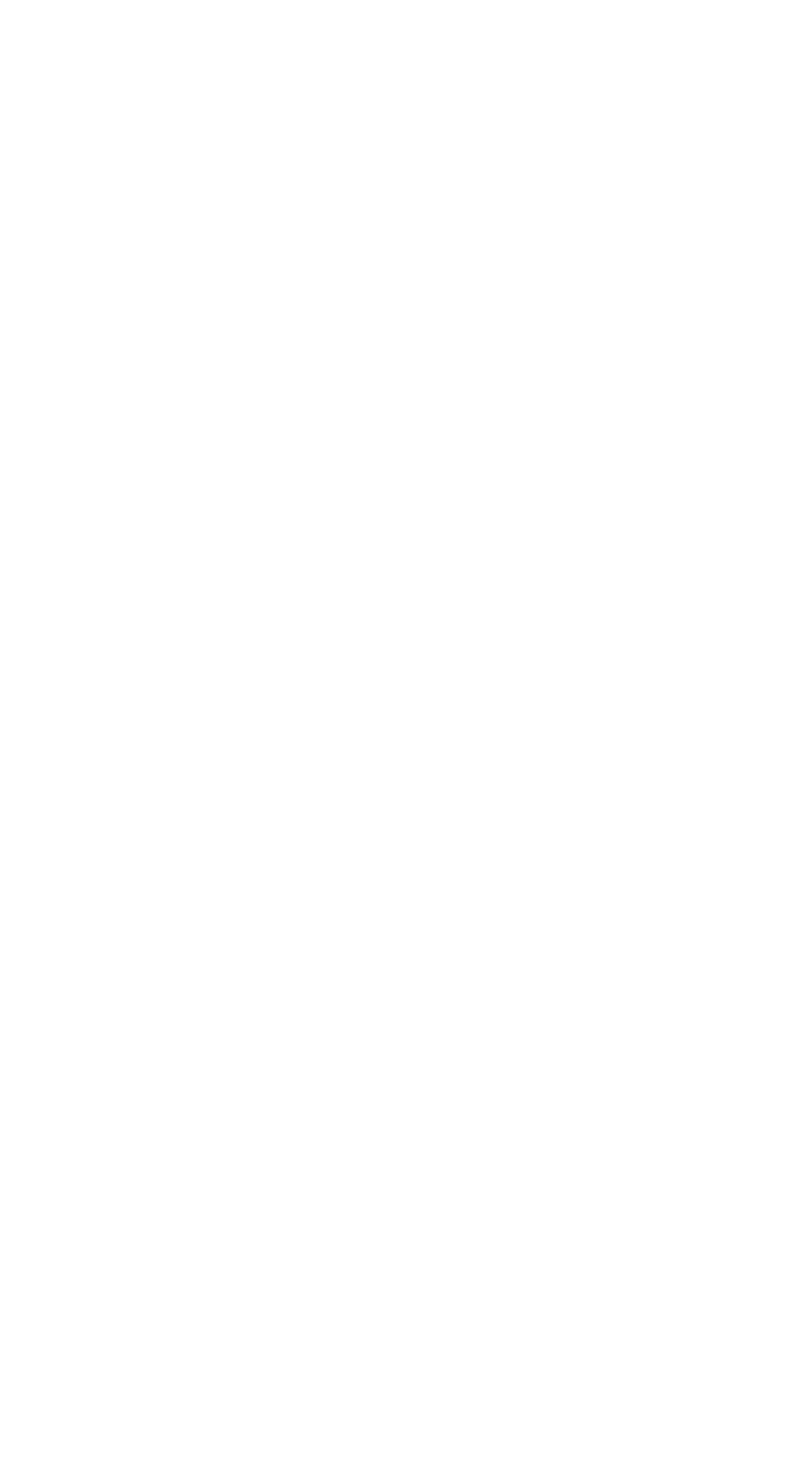What is the photographer's approach?
From the image, respond using a single word or phrase.

Chilled, fun and easy going